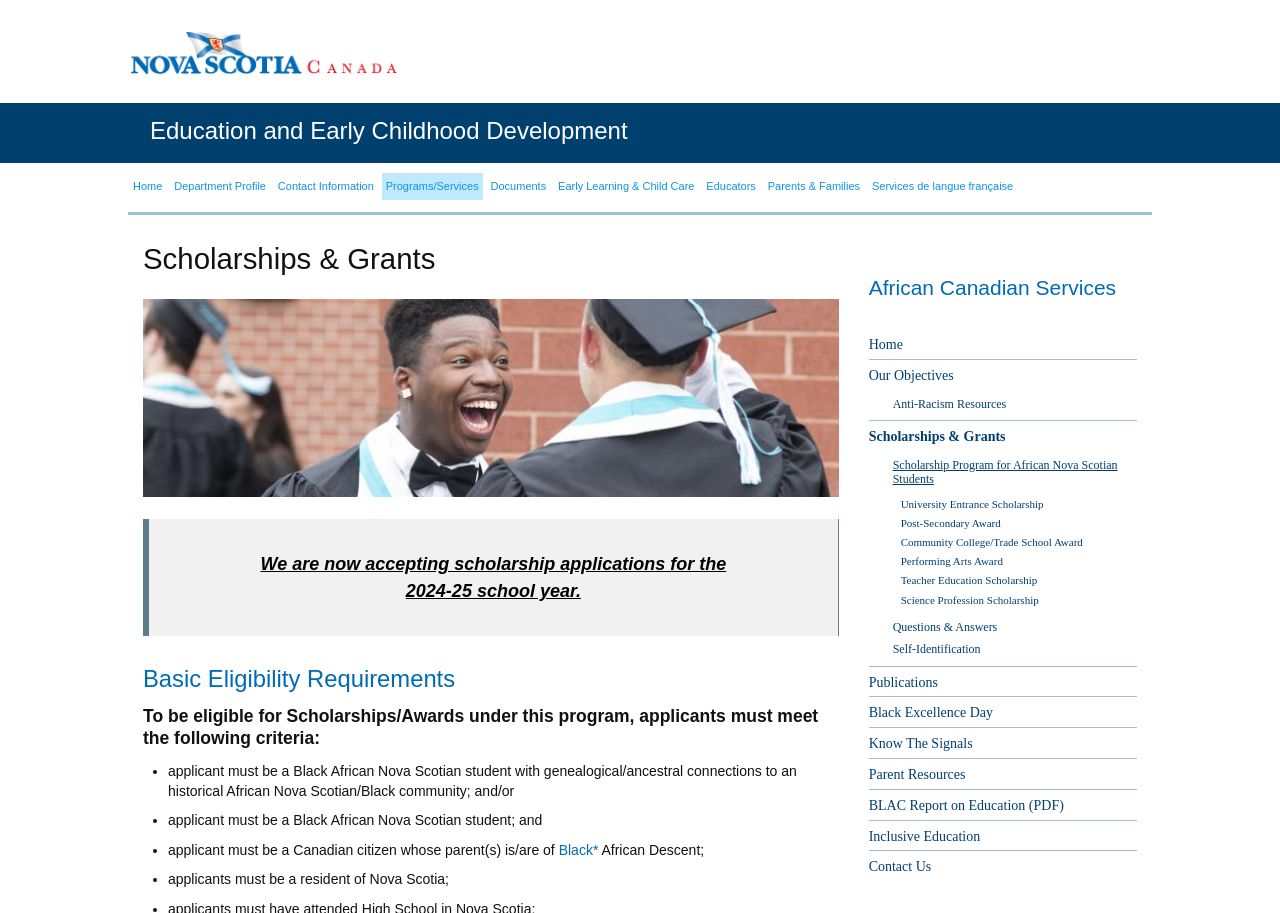Locate the bounding box coordinates of the area to click to fulfill this instruction: "Explore the 'Development work' post". The bounding box should be presented as four float numbers between 0 and 1, in the order [left, top, right, bottom].

None